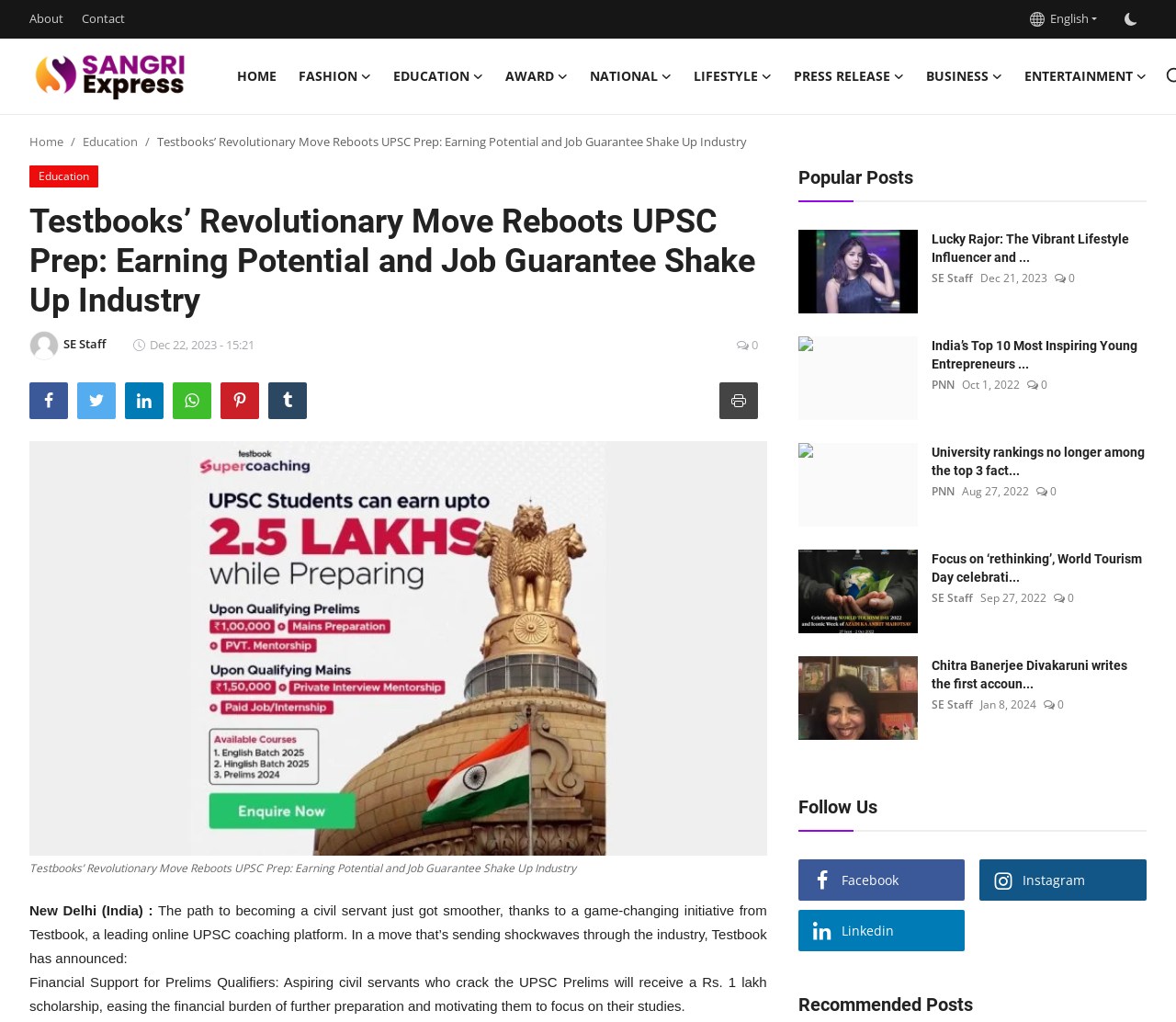Locate the bounding box coordinates of the element that needs to be clicked to carry out the instruction: "Click the 'English' button". The coordinates should be given as four float numbers ranging from 0 to 1, i.e., [left, top, right, bottom].

[0.876, 0.003, 0.933, 0.035]